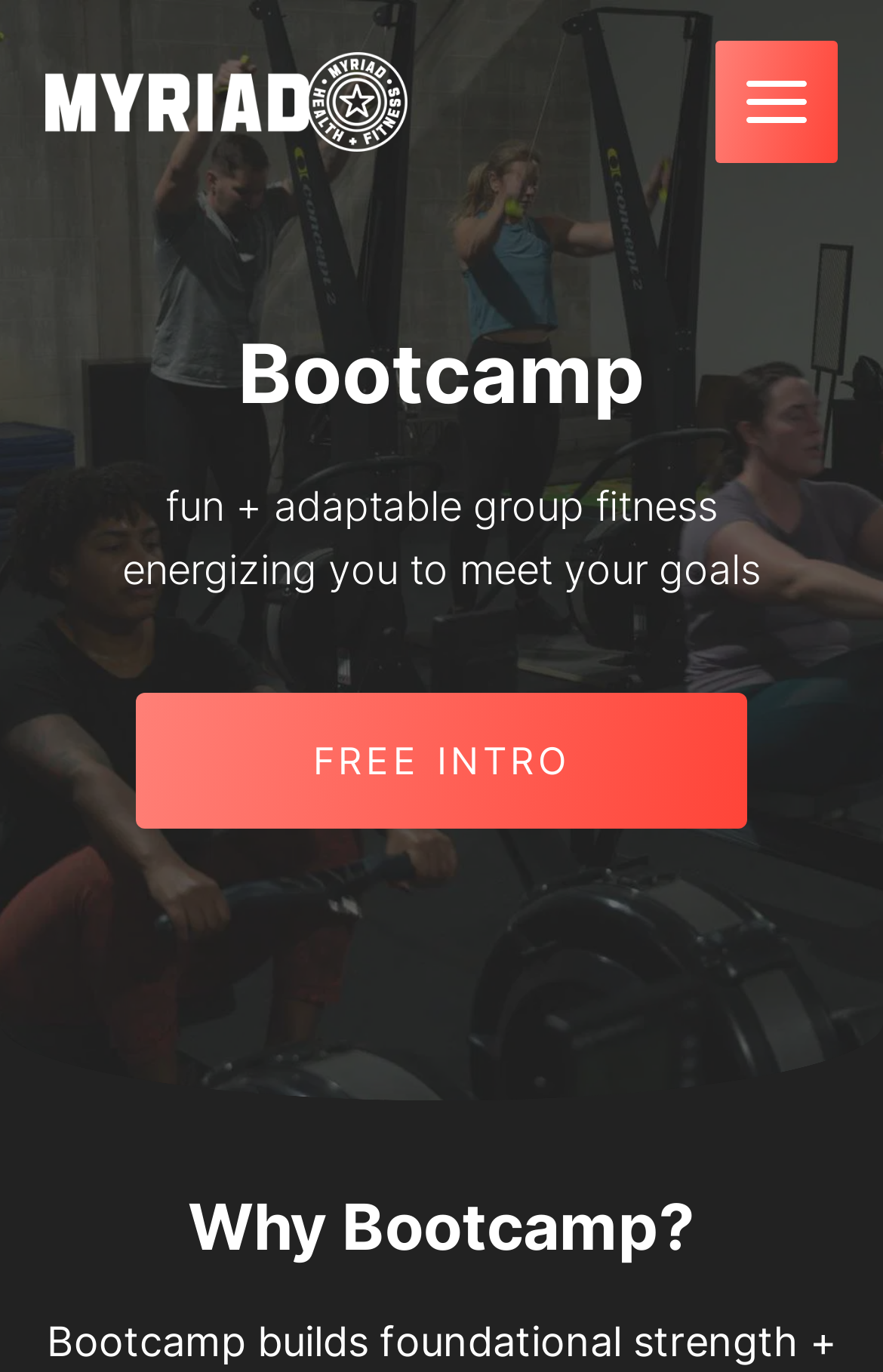Could you please study the image and provide a detailed answer to the question:
What is the main activity offered?

Based on the webpage, the main activity offered is bootcamp, which is a type of group fitness class. This can be inferred from the heading 'Bootcamp' and the description 'fun + adaptable group fitness energizing you to meet your goals'.